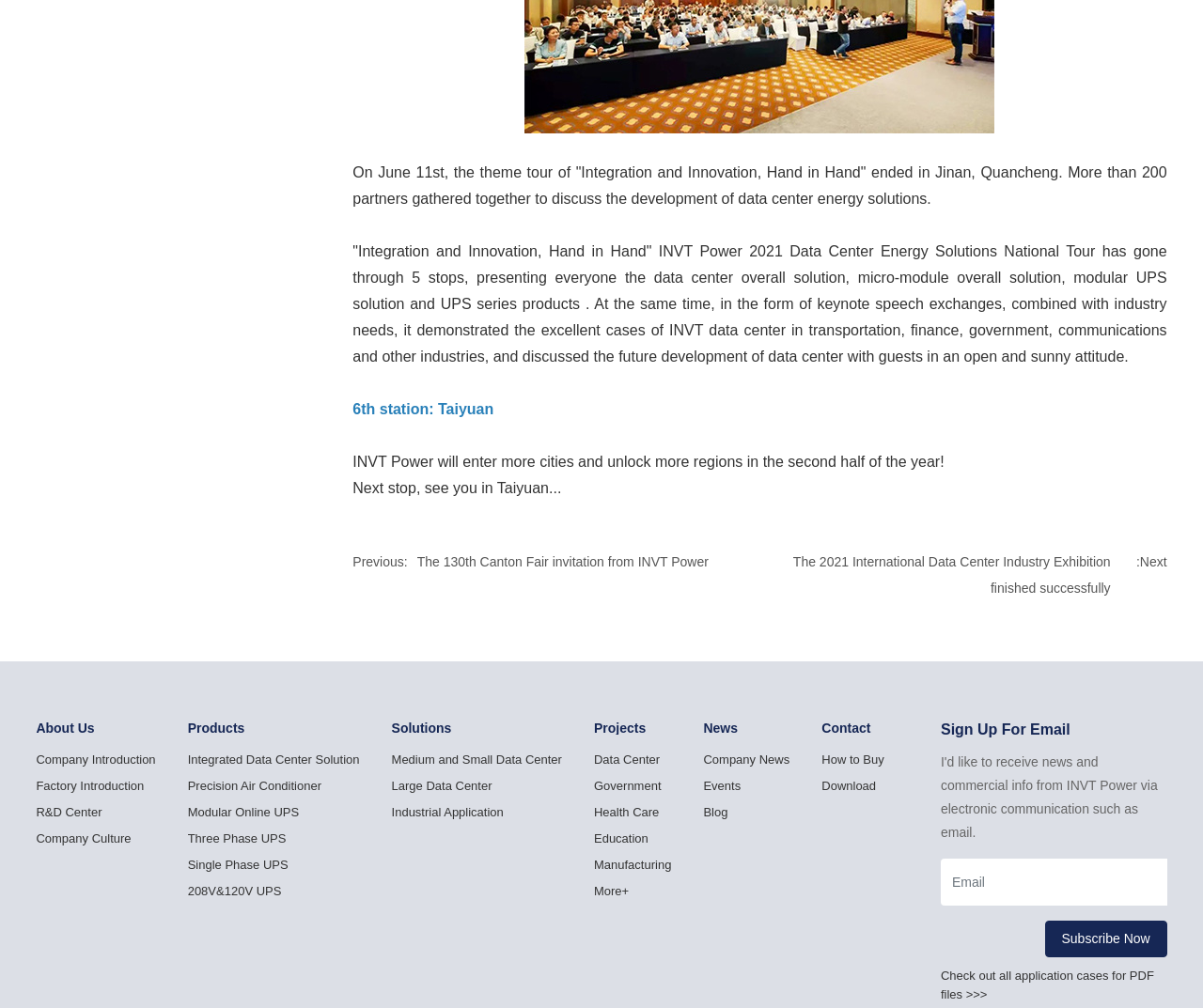Please answer the following question as detailed as possible based on the image: 
How many stops did the INVT Power 2021 Data Center Energy Solutions National Tour have?

According to the webpage, the INVT Power 2021 Data Center Energy Solutions National Tour had 5 stops, presenting everyone the data center overall solution, micro-module overall solution, modular UPS solution and UPS series products.